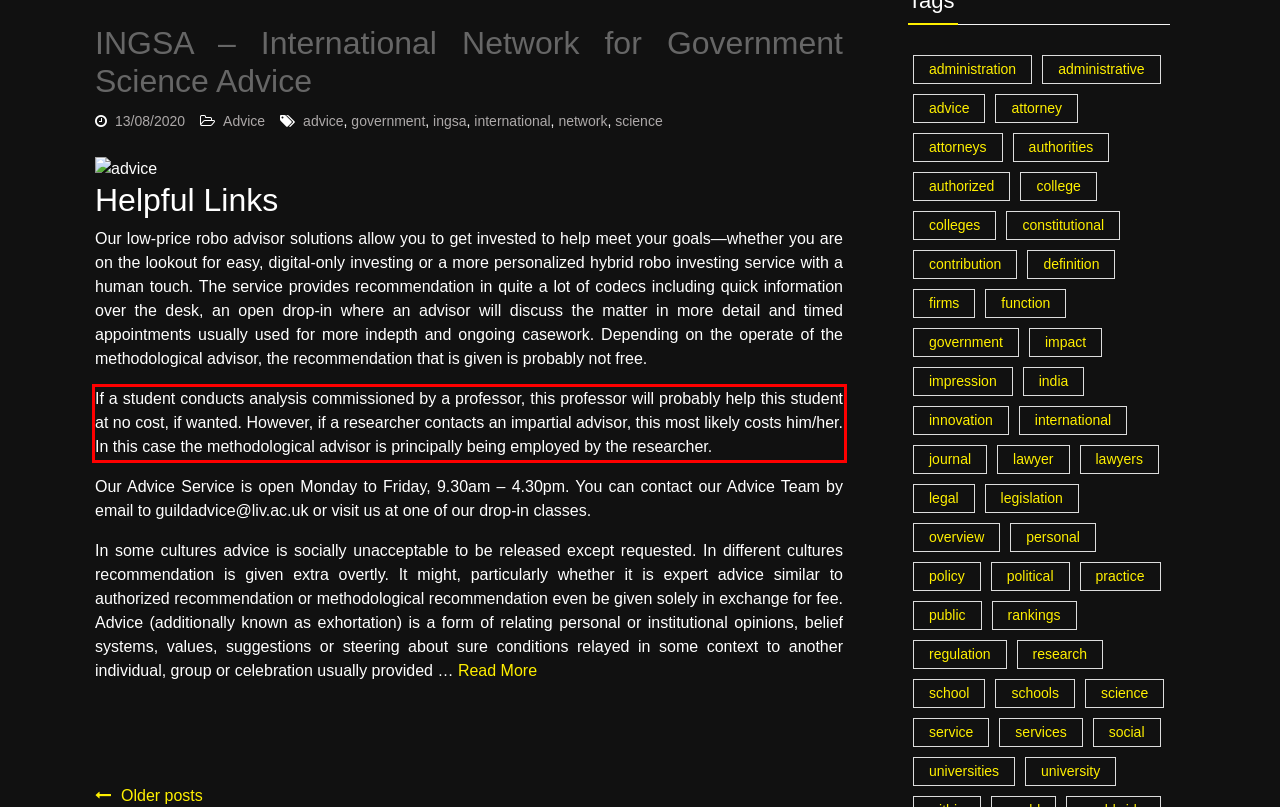With the provided screenshot of a webpage, locate the red bounding box and perform OCR to extract the text content inside it.

If a student conducts analysis commissioned by a professor, this professor will probably help this student at no cost, if wanted. However, if a researcher contacts an impartial advisor, this most likely costs him/her. In this case the methodological advisor is principally being employed by the researcher.